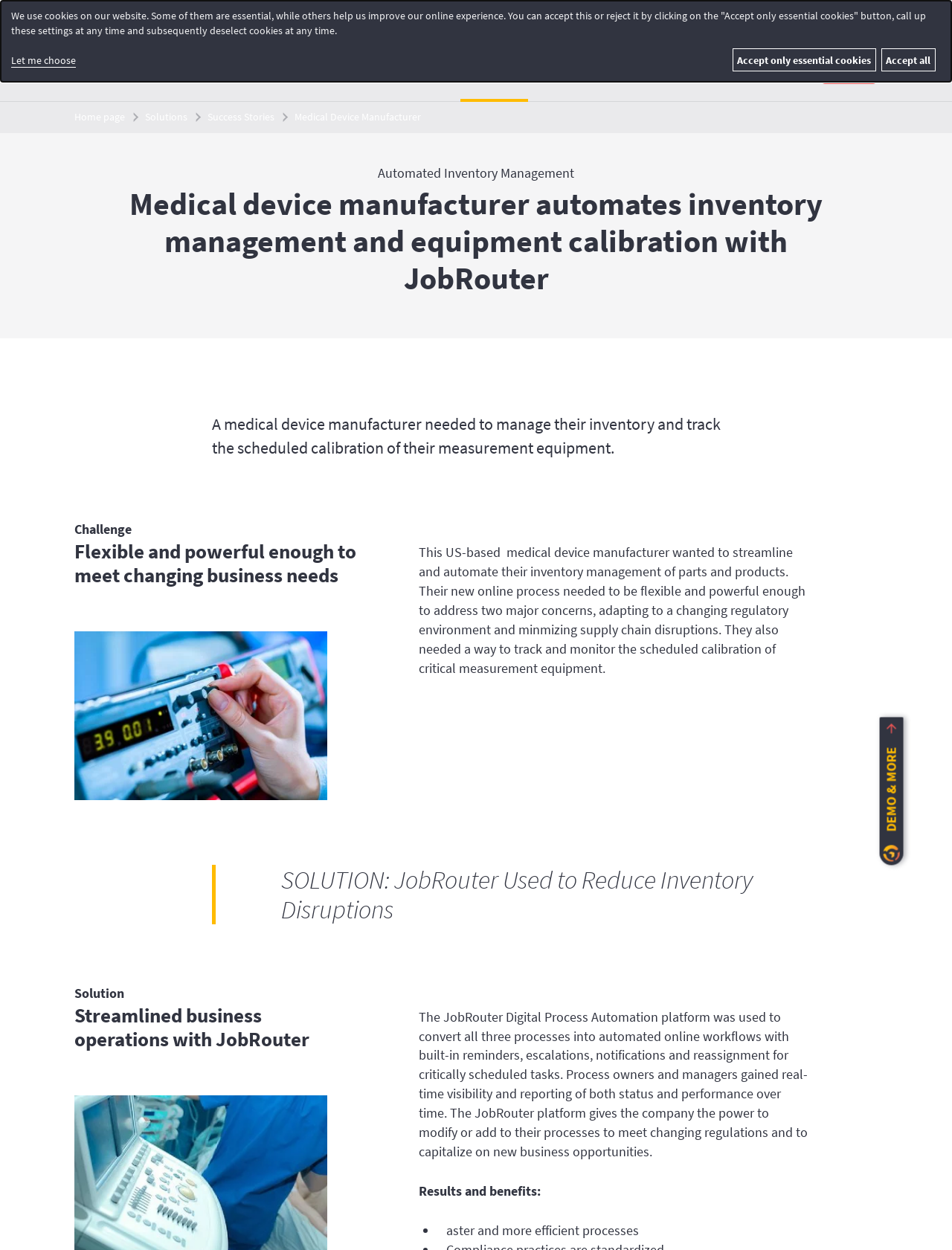What is the company's goal for their inventory management?
Please answer the question as detailed as possible based on the image.

Based on the webpage, the company wants to streamline and automate their inventory management of parts and products. This is mentioned in the paragraph that starts with 'This US-based medical device manufacturer wanted to...'.